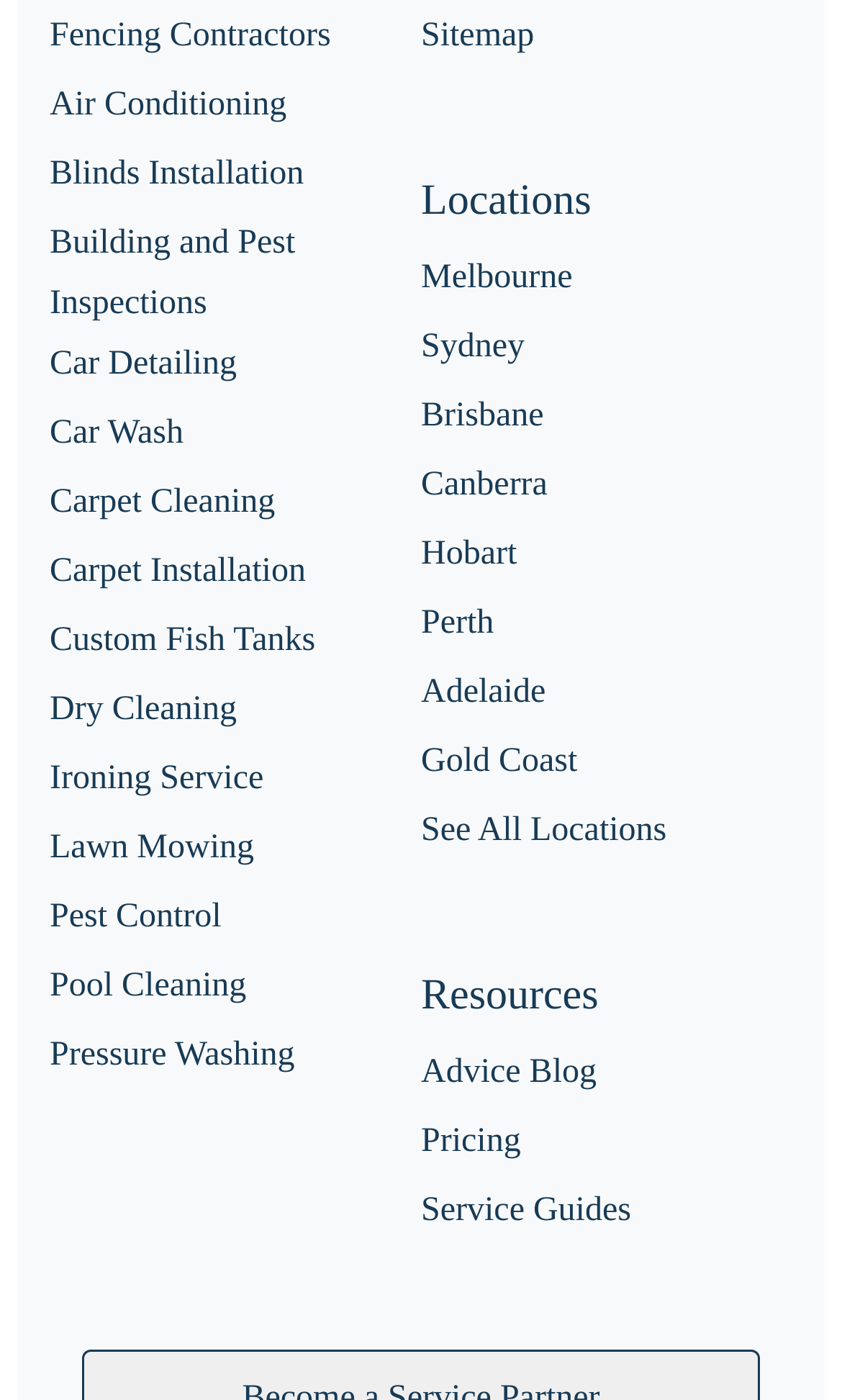Provide the bounding box coordinates of the HTML element described by the text: "Brisbane". The coordinates should be in the format [left, top, right, bottom] with values between 0 and 1.

[0.5, 0.285, 0.646, 0.311]